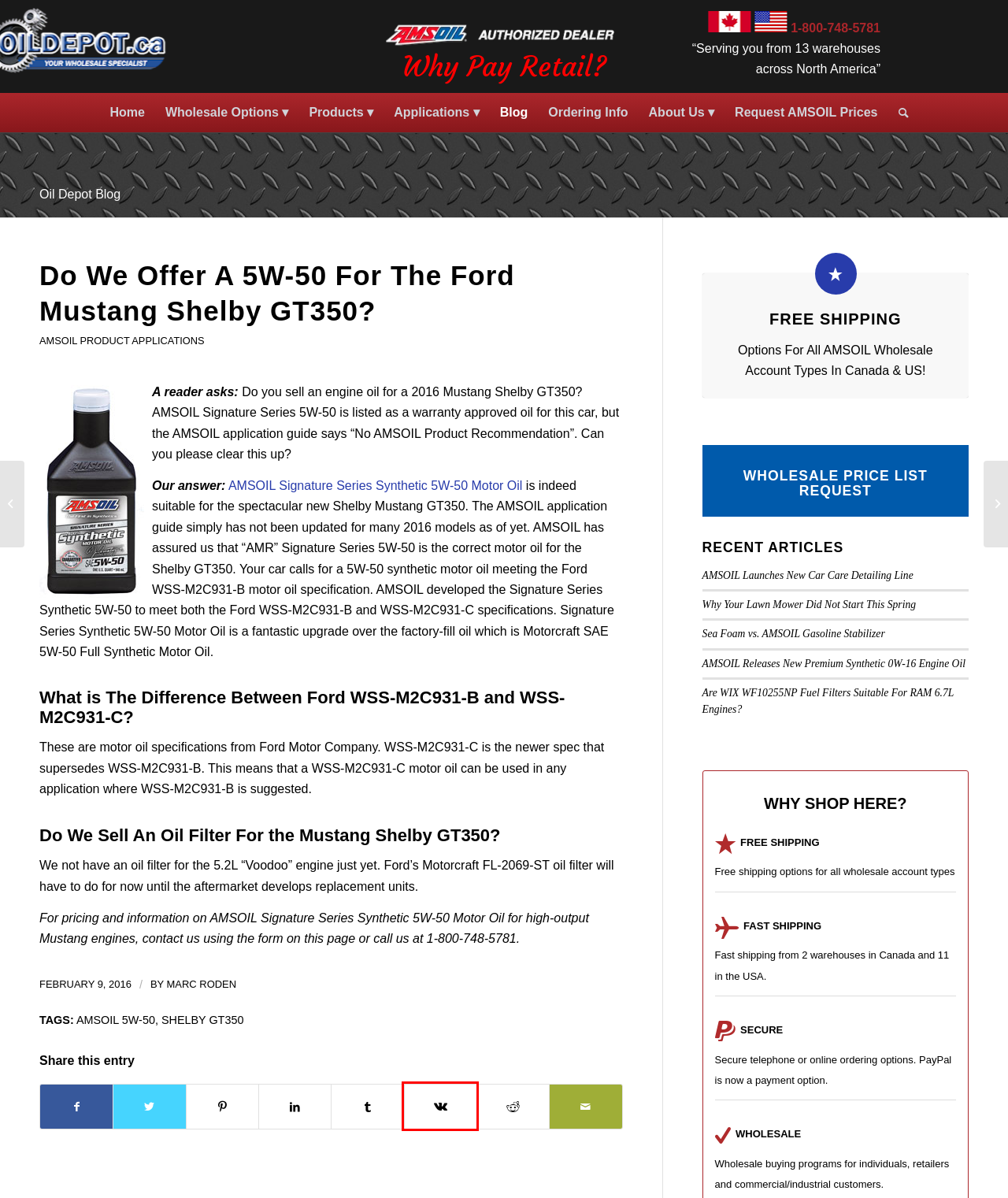Examine the screenshot of the webpage, which has a red bounding box around a UI element. Select the webpage description that best fits the new webpage after the element inside the red bounding box is clicked. Here are the choices:
A. Request An AMSOIL Price List
B. What's New at Oil Depot, Your Amsoil Dealer Canada and US
C. Oil Depot – Amsoil Dealer Company History and Information
D. AMSOIL Product Applications Archives - Oil Depot - AMSOIL Dealer Serving Canada & US
E. Sea Foam vs AMSOIL Gasoline Stabilizer
F. VK | 登录
G. AMSOIL Now Offers Free Shipping Options For All Wholesale Account Types
H. AMSOIL Releases New Premium Synthetic 0W-16 Engine Oil

F